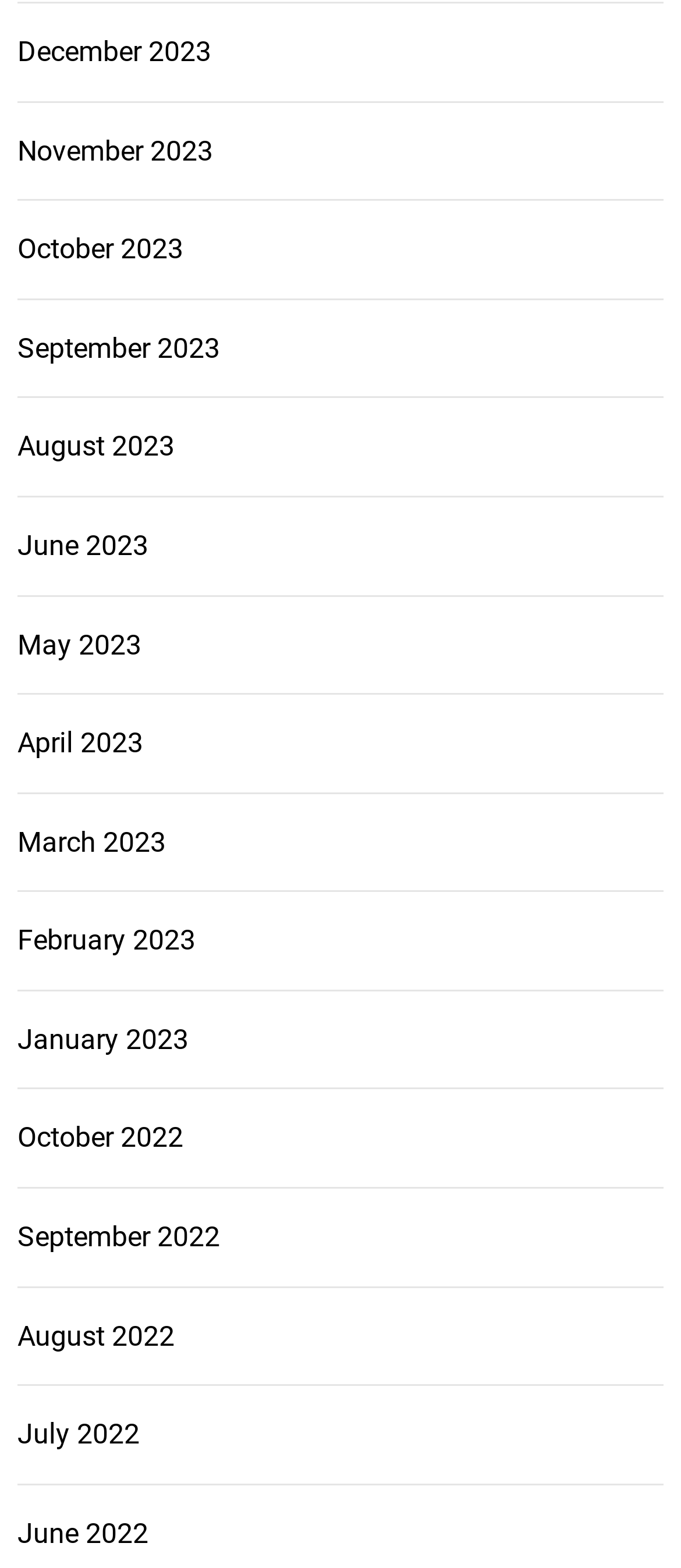Give the bounding box coordinates for the element described by: "February 2023".

[0.026, 0.589, 0.287, 0.61]